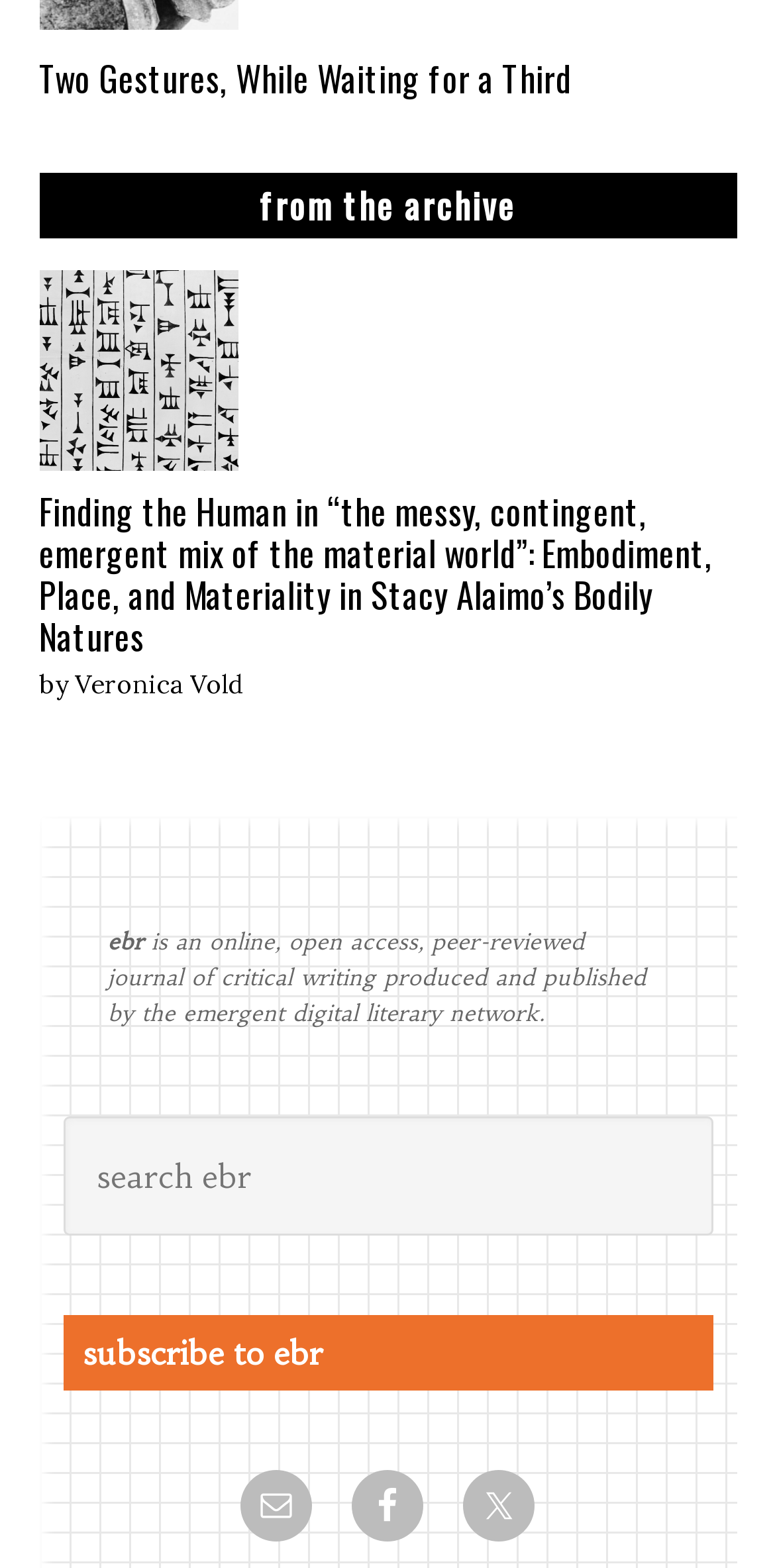Given the element description: "alt="REVIVAL POST LOGO"", predict the bounding box coordinates of the UI element it refers to, using four float numbers between 0 and 1, i.e., [left, top, right, bottom].

None